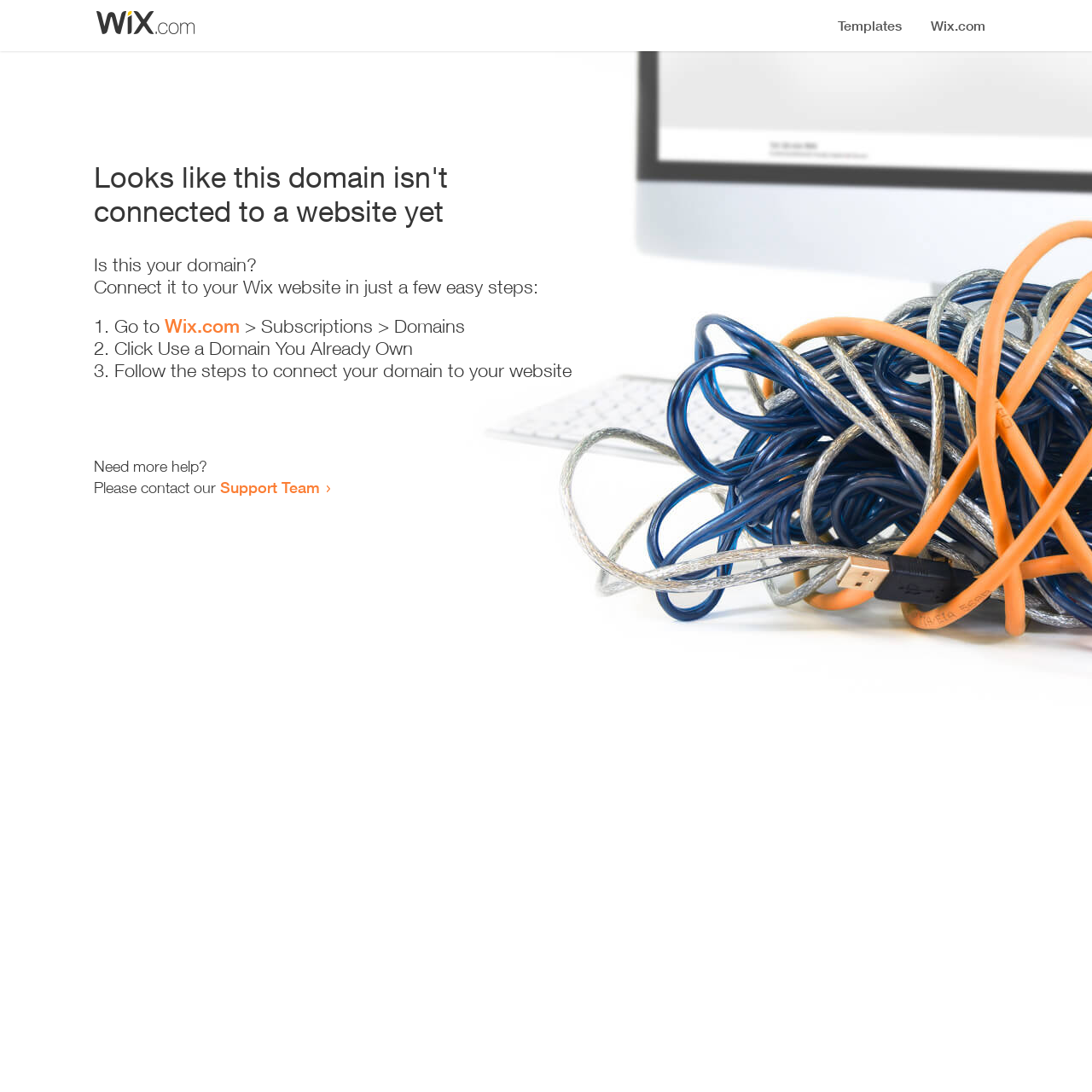What is the current status of the domain?
Utilize the image to construct a detailed and well-explained answer.

Based on the heading 'Looks like this domain isn't connected to a website yet', it is clear that the domain is not currently connected to a website.